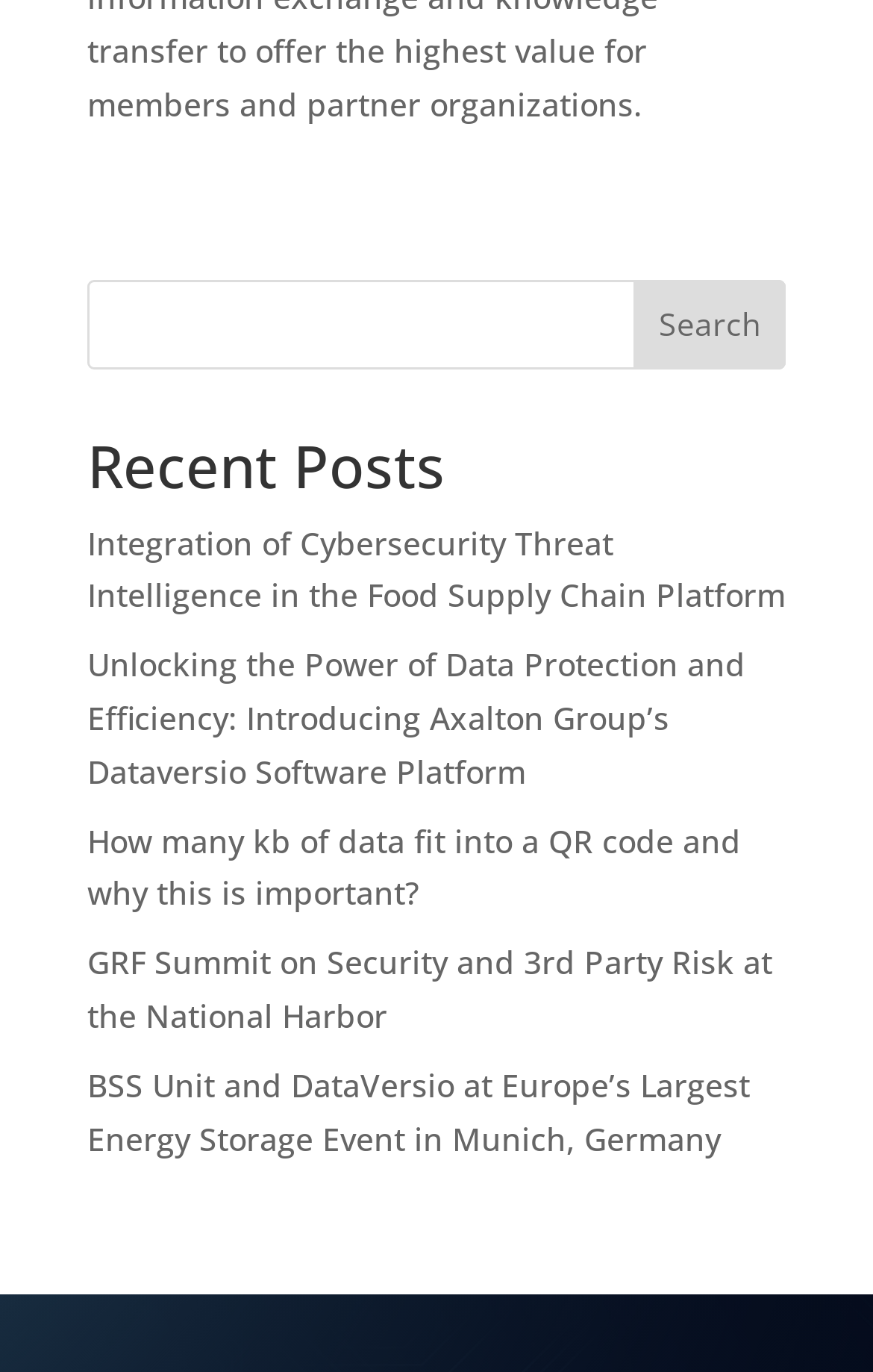Please give a one-word or short phrase response to the following question: 
What is the topic of the first link under 'Recent Posts'?

Cybersecurity